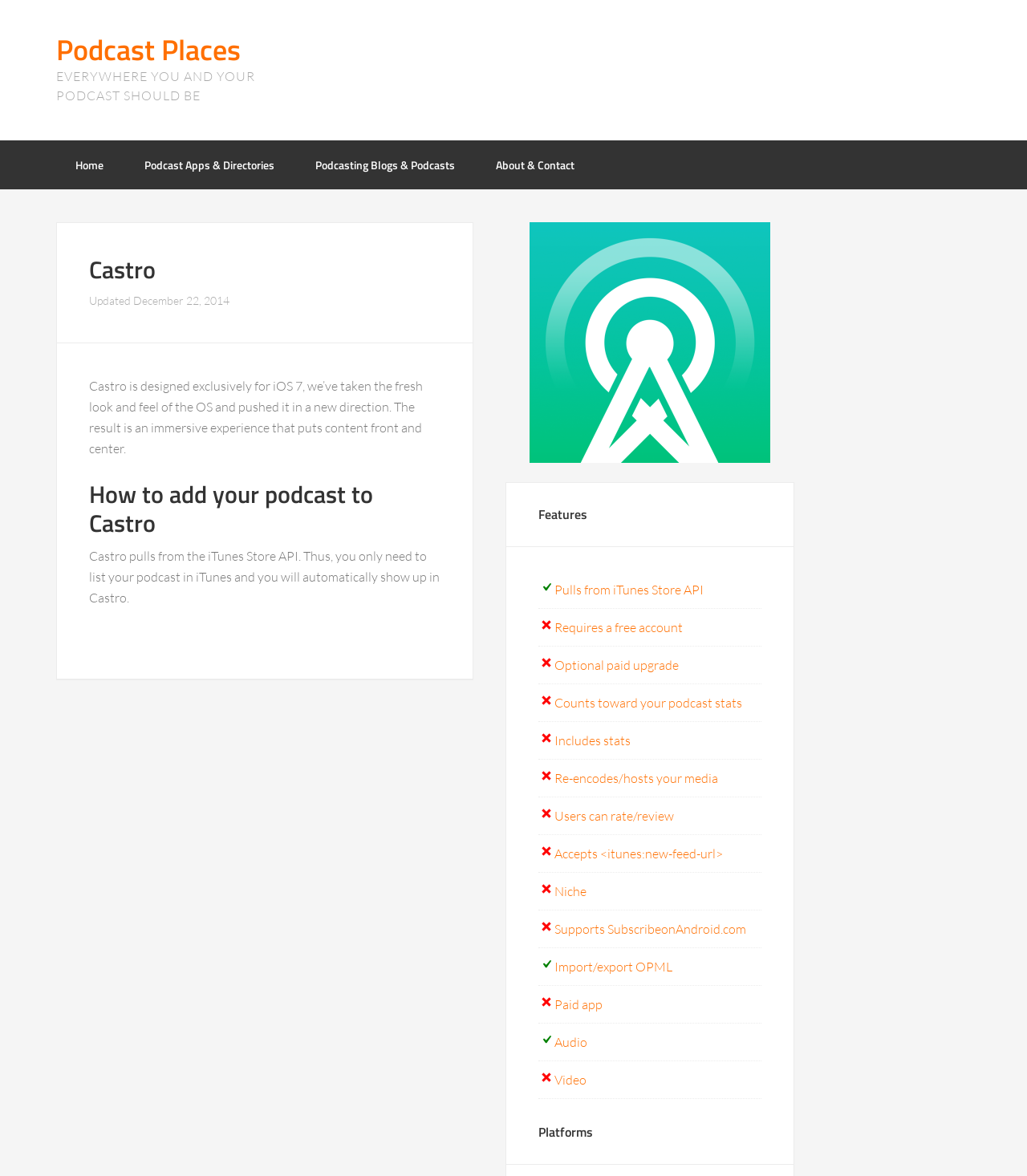Given the element description, predict the bounding box coordinates in the format (top-left x, top-left y, bottom-right x, bottom-right y), using floating point numbers between 0 and 1: About & Contact

[0.464, 0.12, 0.578, 0.161]